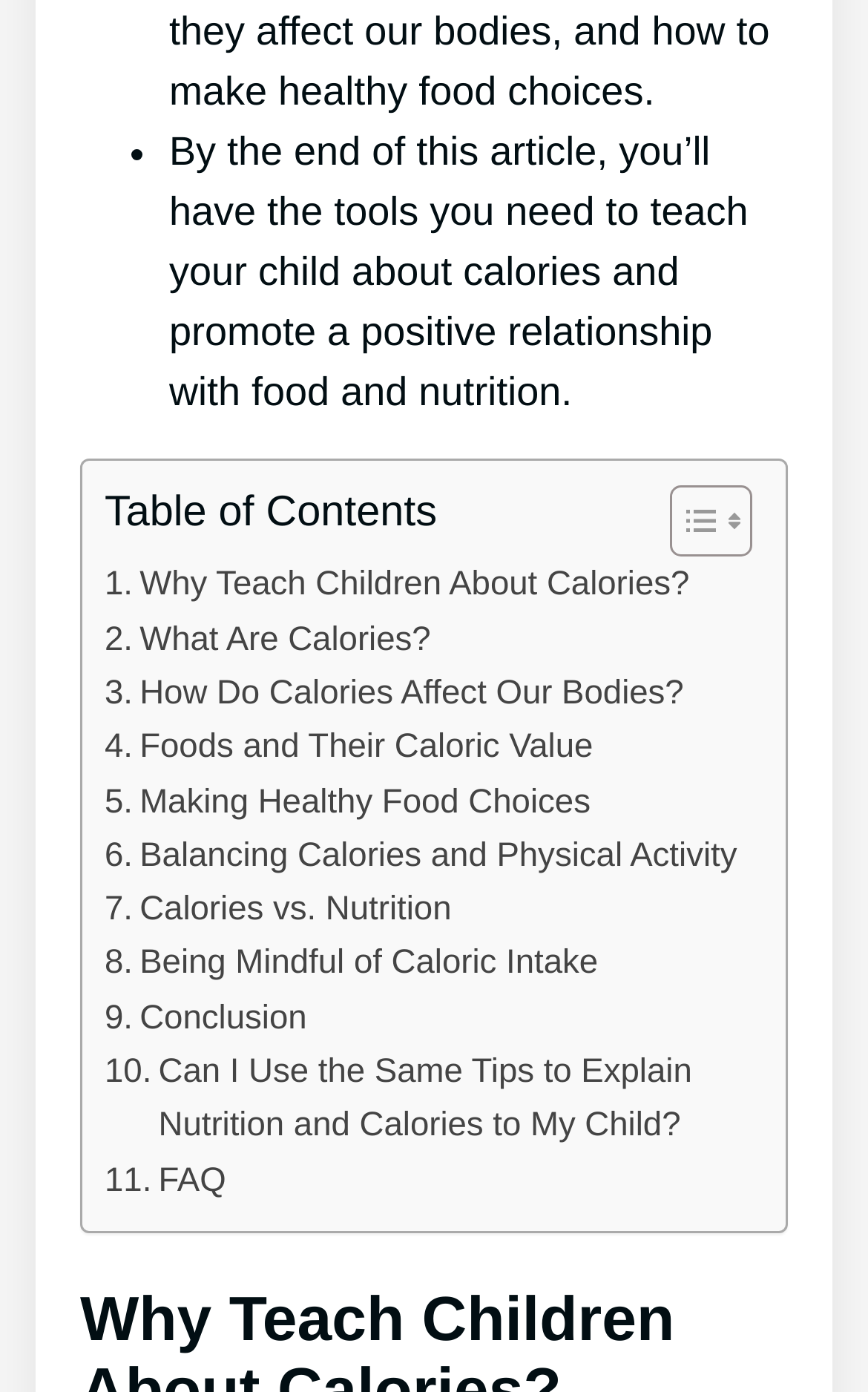What is the relationship between calories and physical activity discussed in the article?
Answer the question with just one word or phrase using the image.

Balancing